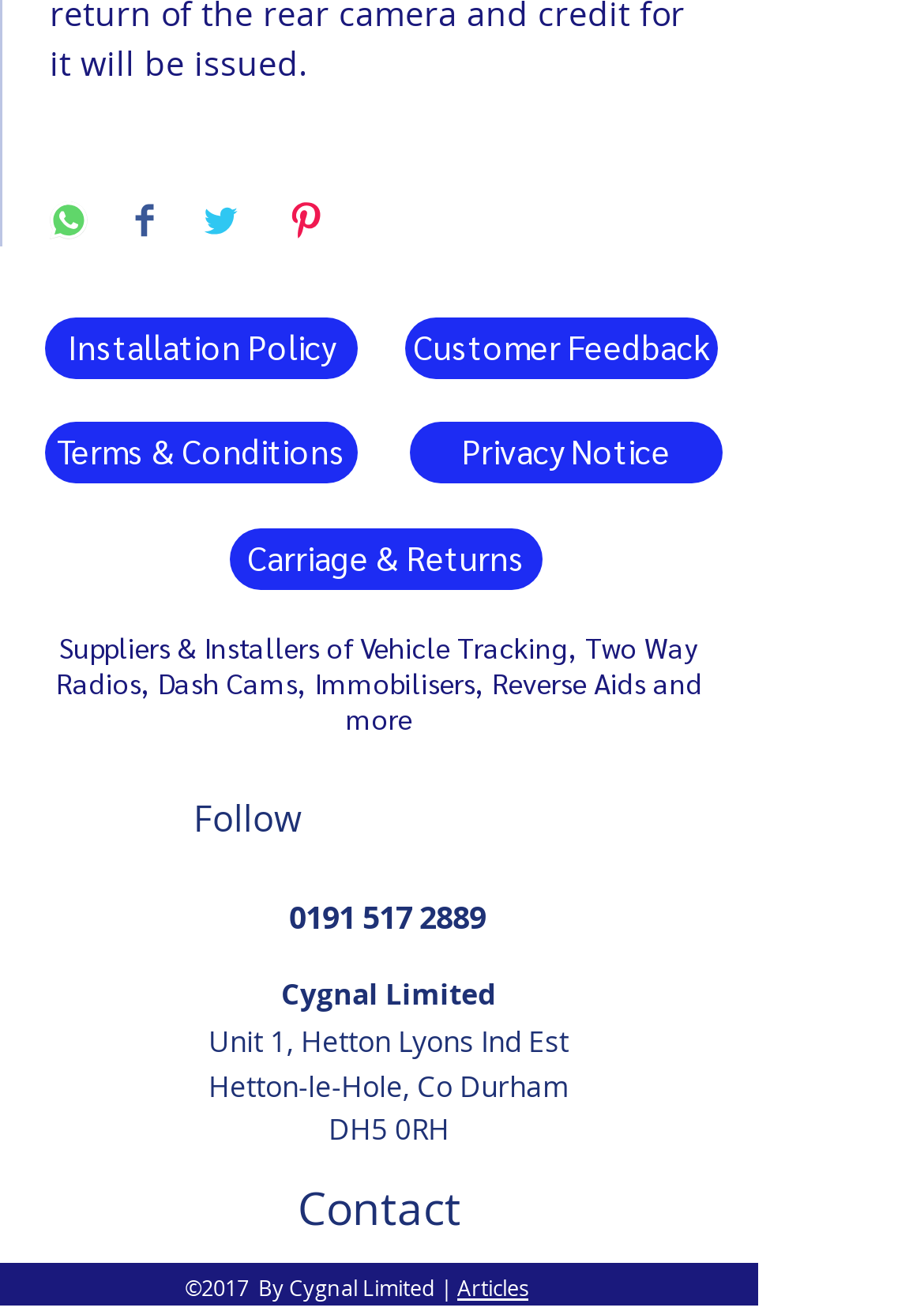Determine the bounding box coordinates for the element that should be clicked to follow this instruction: "Read Articles". The coordinates should be given as four float numbers between 0 and 1, in the format [left, top, right, bottom].

[0.495, 0.97, 0.572, 0.991]